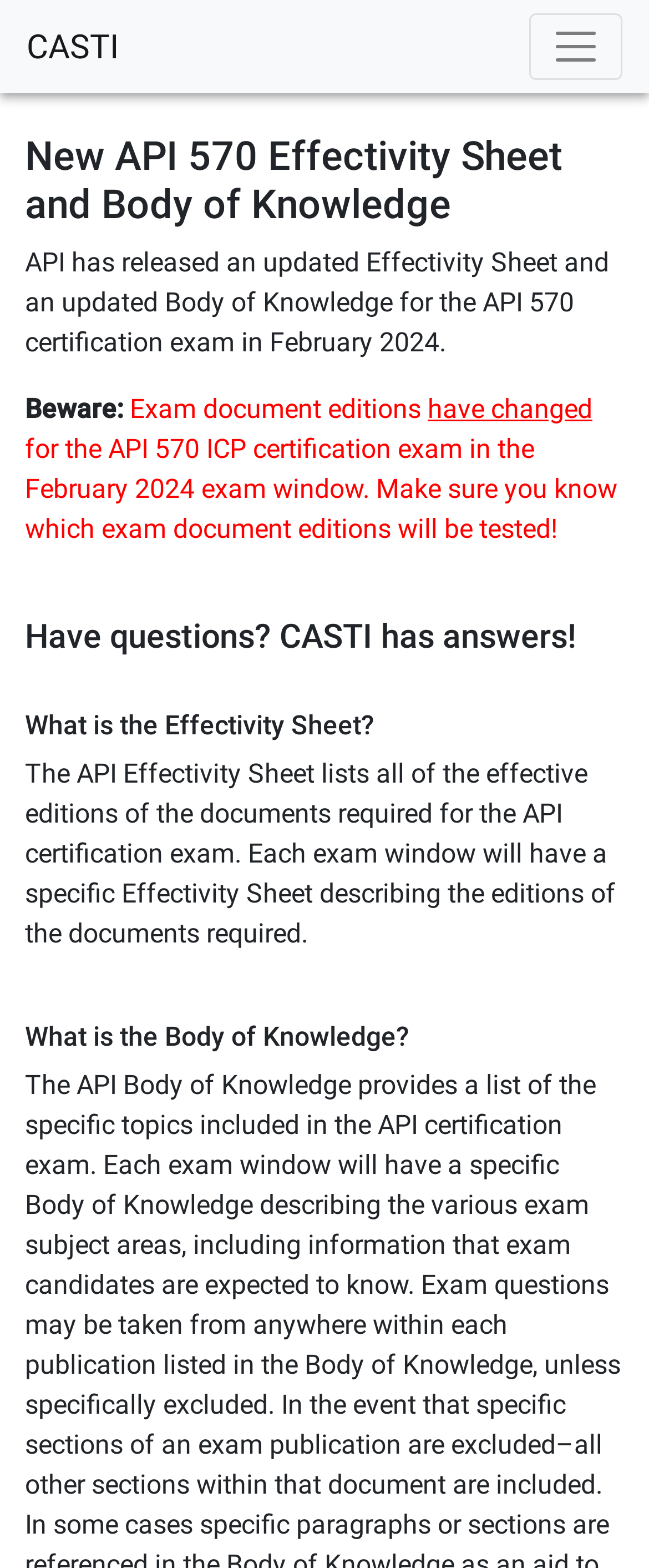What is CASTI?
Analyze the screenshot and provide a detailed answer to the question.

CASTI is the title of the webpage and seems to be an organization or entity that provides information and answers related to the API certification exam, as mentioned in the heading 'Have questions? CASTI has answers!'.